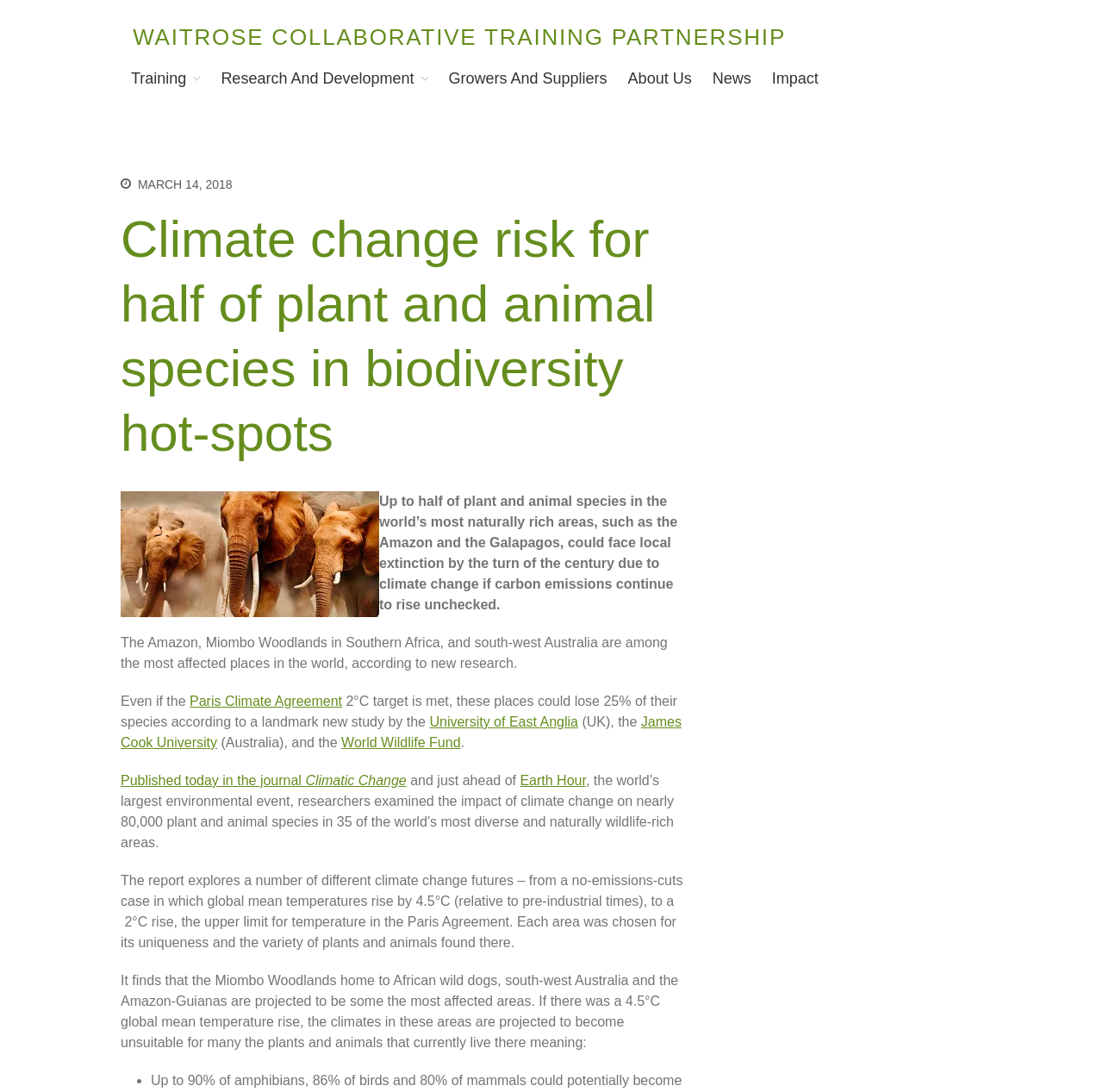Based on the element description Research and Development, identify the bounding box of the UI element in the given webpage screenshot. The coordinates should be in the format (top-left x, top-left y, bottom-right x, bottom-right y) and must be between 0 and 1.

[0.192, 0.06, 0.396, 0.085]